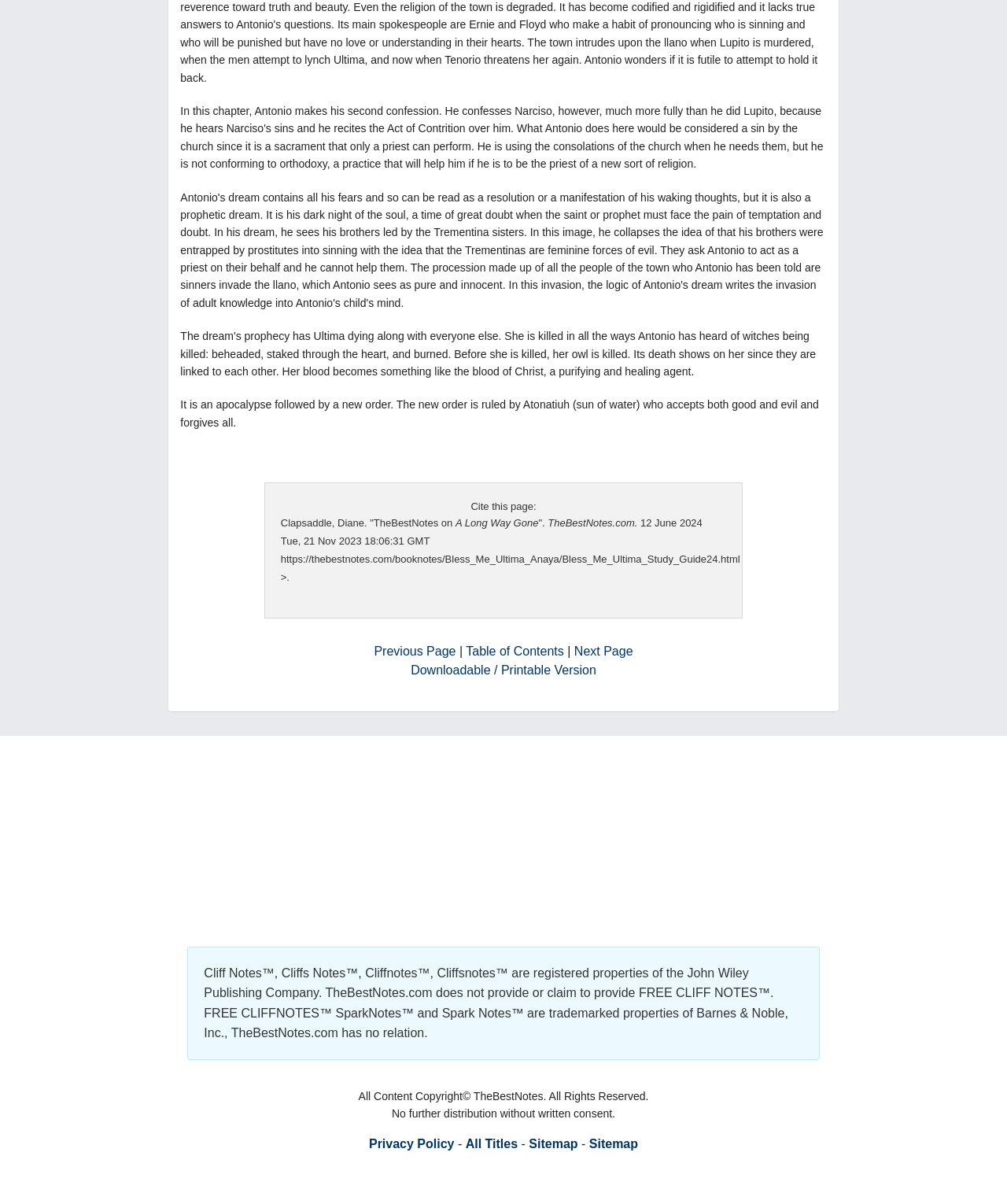Find the bounding box coordinates for the element that must be clicked to complete the instruction: "Read the article by Greg Kowalski". The coordinates should be four float numbers between 0 and 1, indicated as [left, top, right, bottom].

None